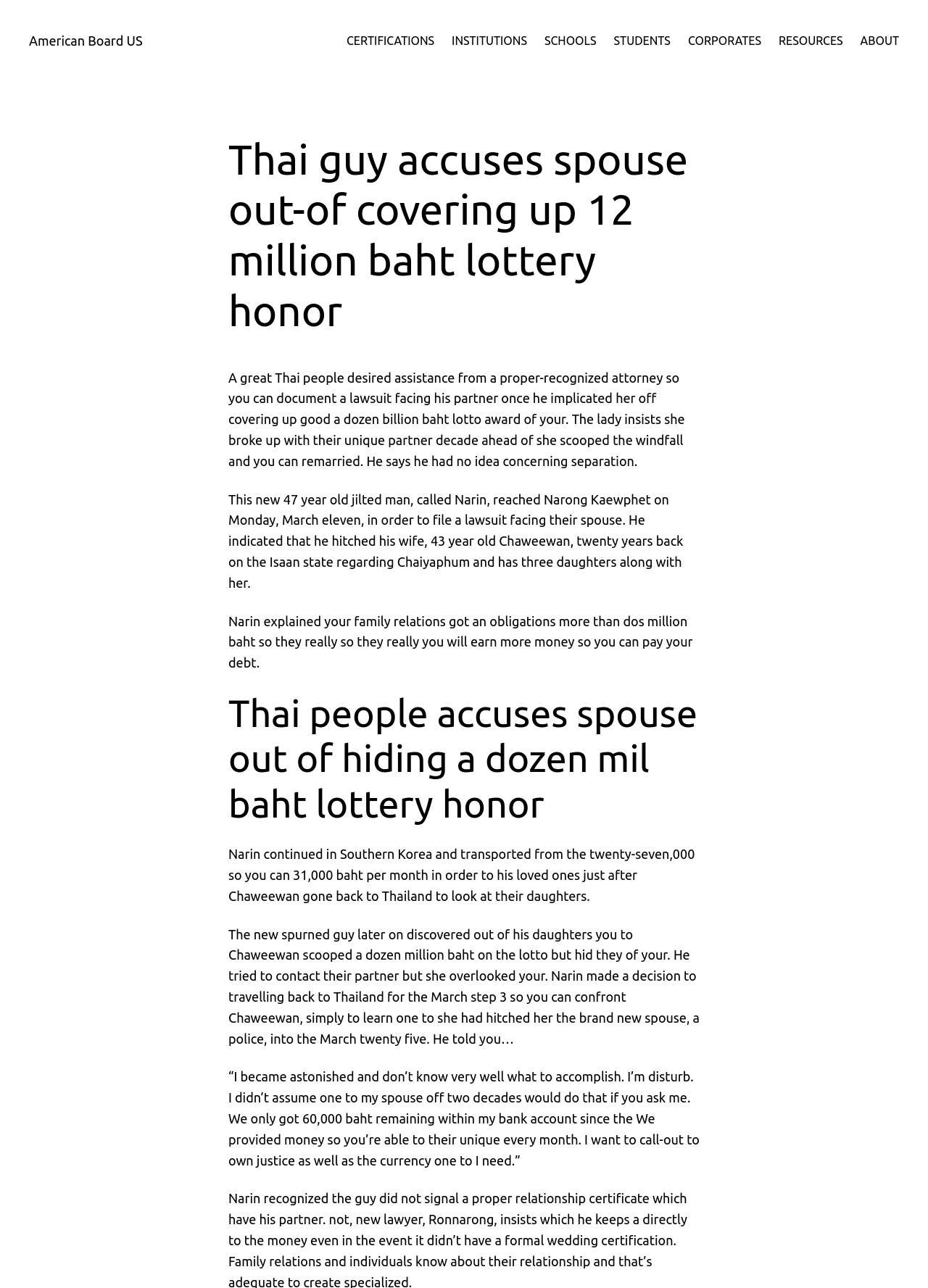Provide the bounding box coordinates of the UI element that matches the description: "INSTITUTIONS".

[0.487, 0.025, 0.568, 0.039]